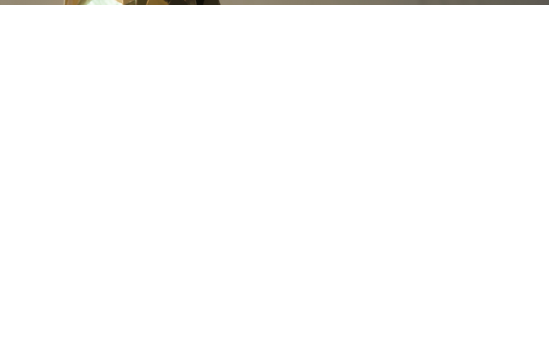Describe all the elements visible in the image meticulously.

The image features an artistic installation by Vicky Browne, a New Zealand artist known for her innovative use of sound and materials in her work. This particular piece emphasizes sound as a core theme, reflecting Browne's unique approach to creating sound-generating artworks from everyday materials. The installation likely includes handmade elements, such as record players or radios, ingeniously crafted from found objects like sticks and twigs. Each of these items reveals a profound relationship with their physicality, encouraging viewers to engage not only with the visual aspects but also with the unexpected auditory experiences they produce. The work invites contemplation on the nature of sound, the culture surrounding it, and its technological implications, particularly in relation to popular music and environmental themes. This approach encapsulates Browne's belief in the intrinsic sound potential of objects, urging audiences to rethink their perceptions of common materials.